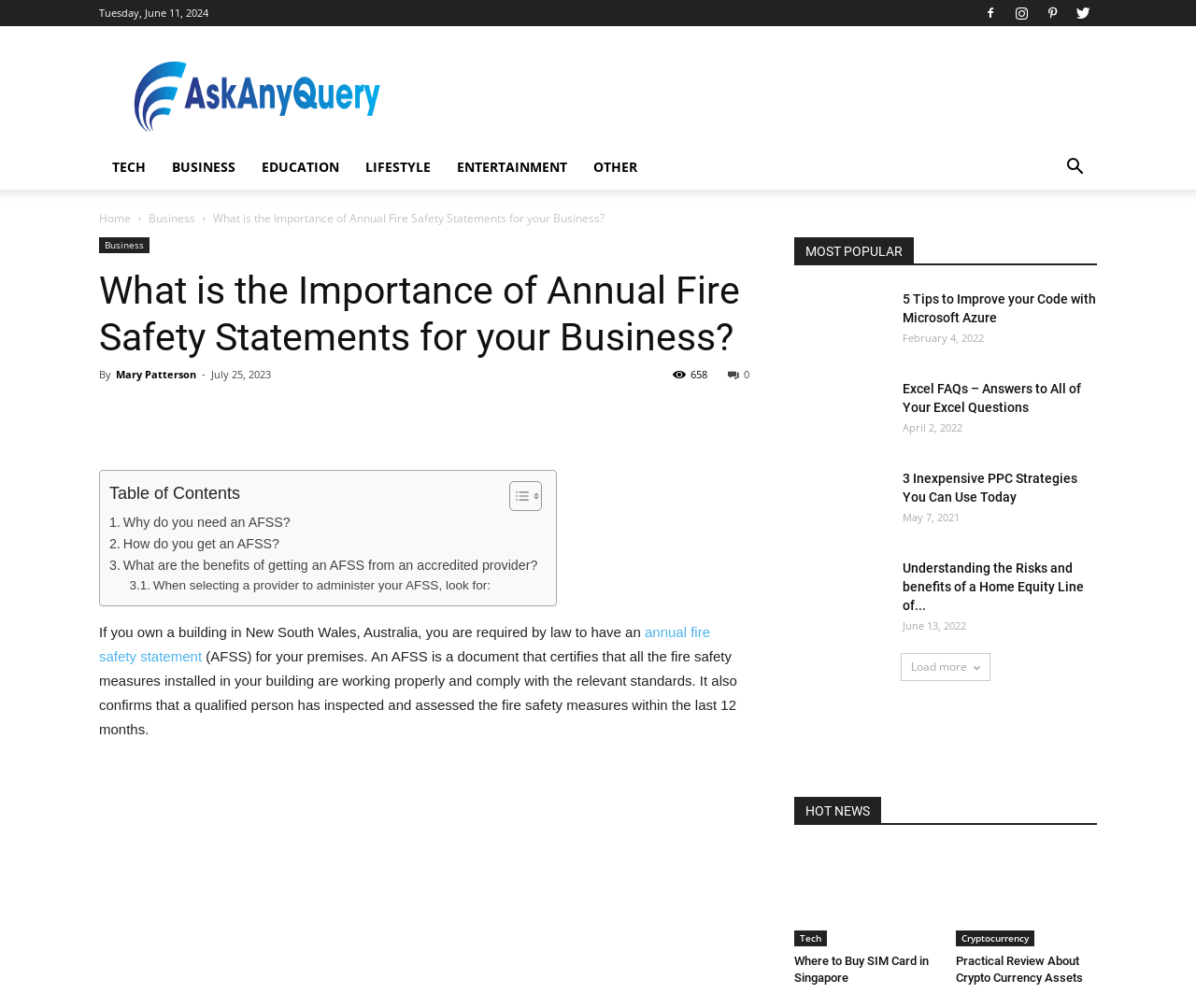What is the topic of the article below the 'MOST POPULAR' section?
Based on the image, please offer an in-depth response to the question.

The webpage has a section titled 'MOST POPULAR' followed by a list of links. The article below this section is about annual fire safety statements, as indicated by the heading 'What is the Importance of Annual Fire Safety Statements for your Business?'.